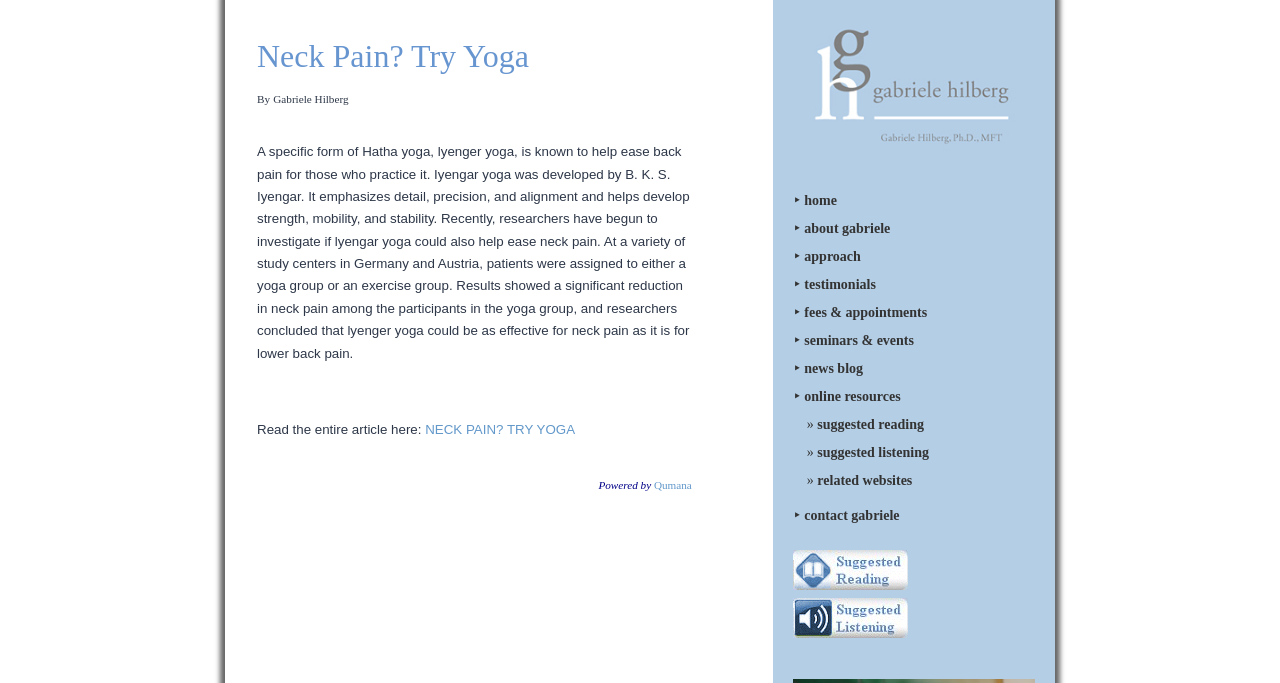Given the element description About Gabriele, identify the bounding box coordinates for the UI element on the webpage screenshot. The format should be (top-left x, top-left y, bottom-right x, bottom-right y), with values between 0 and 1.

[0.628, 0.314, 0.696, 0.355]